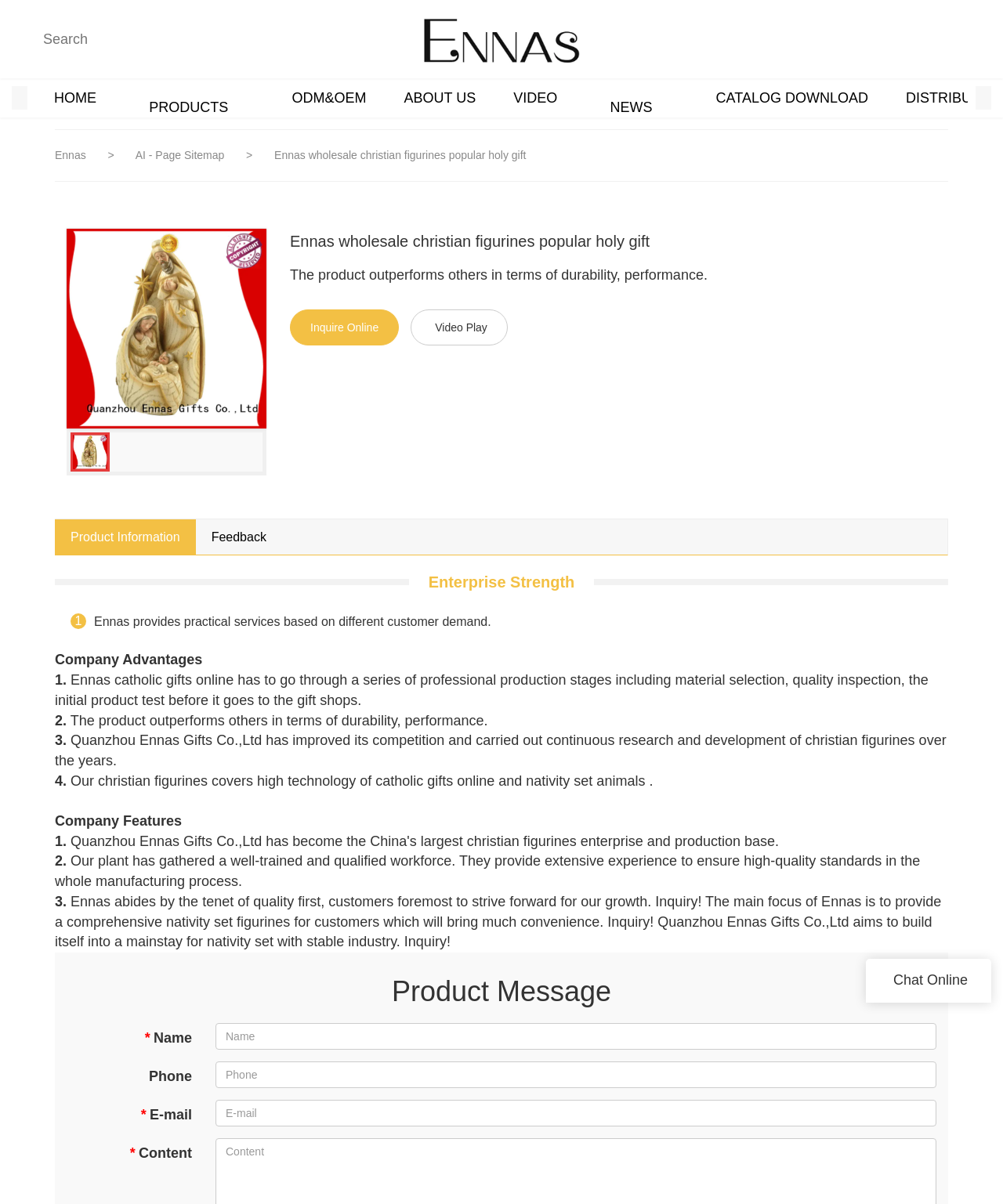Specify the bounding box coordinates for the region that must be clicked to perform the given instruction: "Inquire online about catholic gifts".

[0.289, 0.257, 0.398, 0.287]